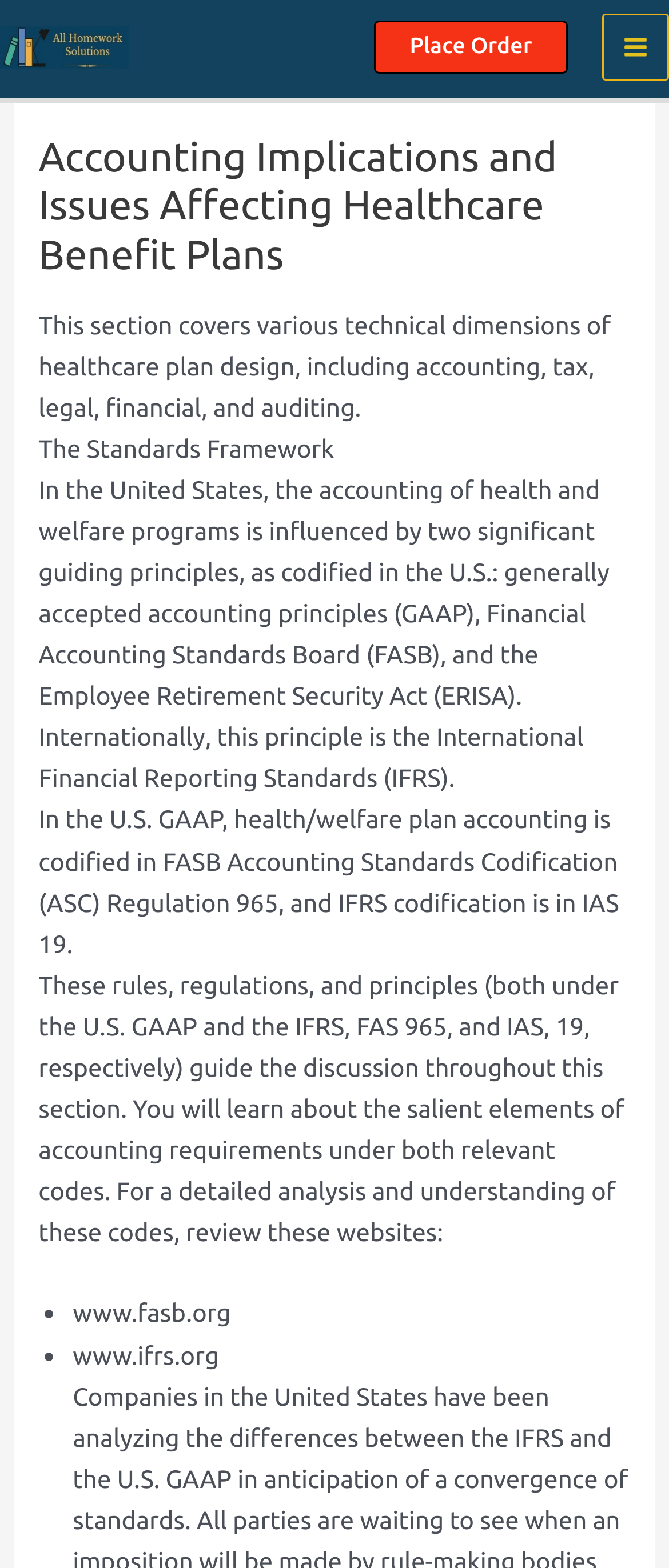Extract the primary headline from the webpage and present its text.

Accounting Implications and Issues Affecting Healthcare Benefit Plans